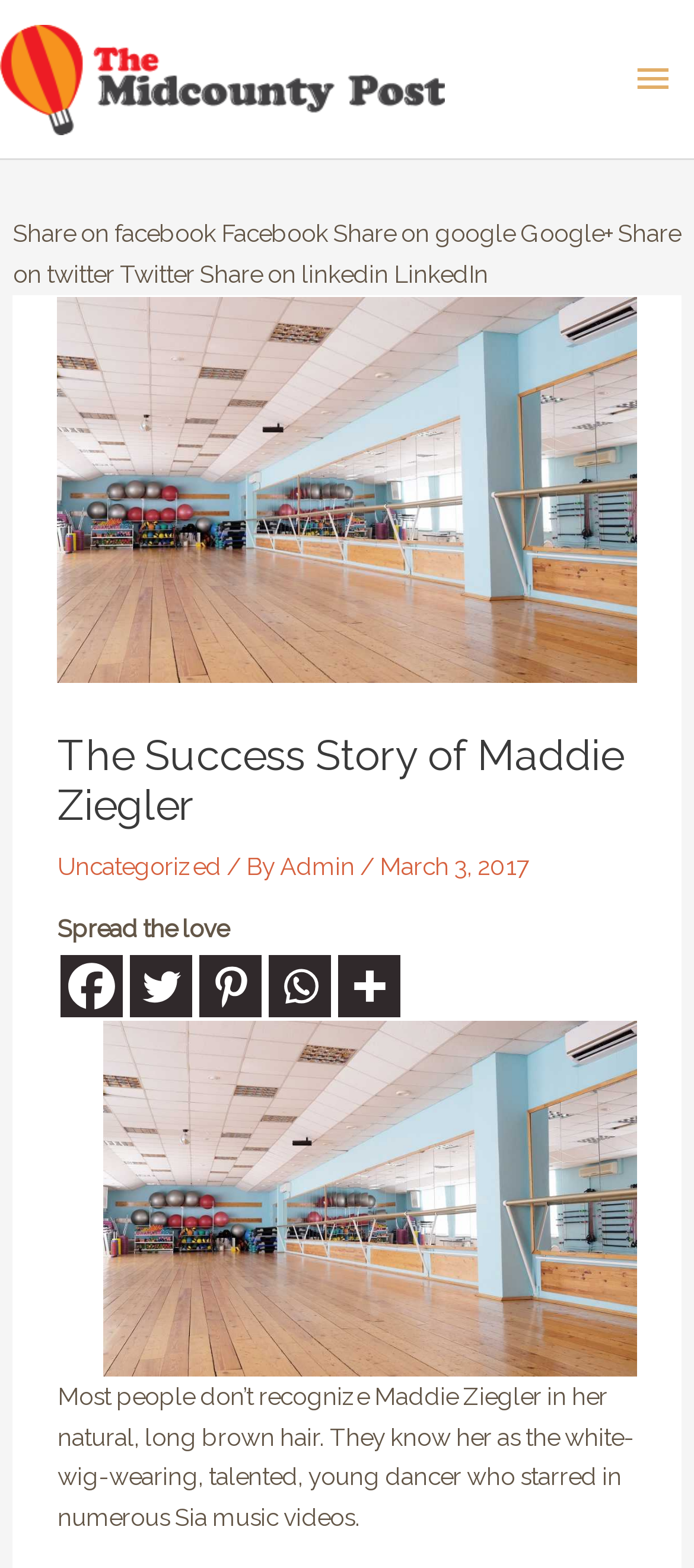Extract the main heading from the webpage content.

The Success Story of Maddie Ziegler